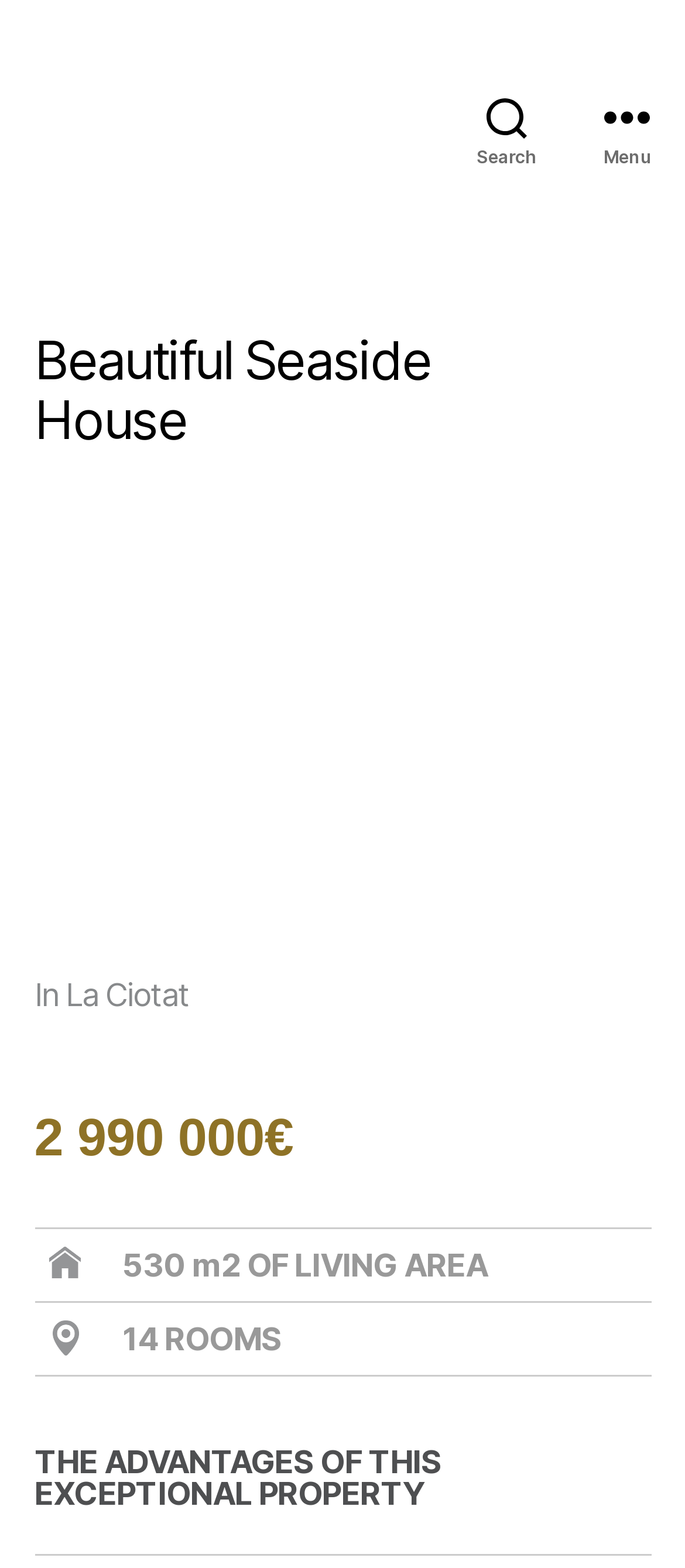What is the location of the seaside house? Analyze the screenshot and reply with just one word or a short phrase.

La Ciotat